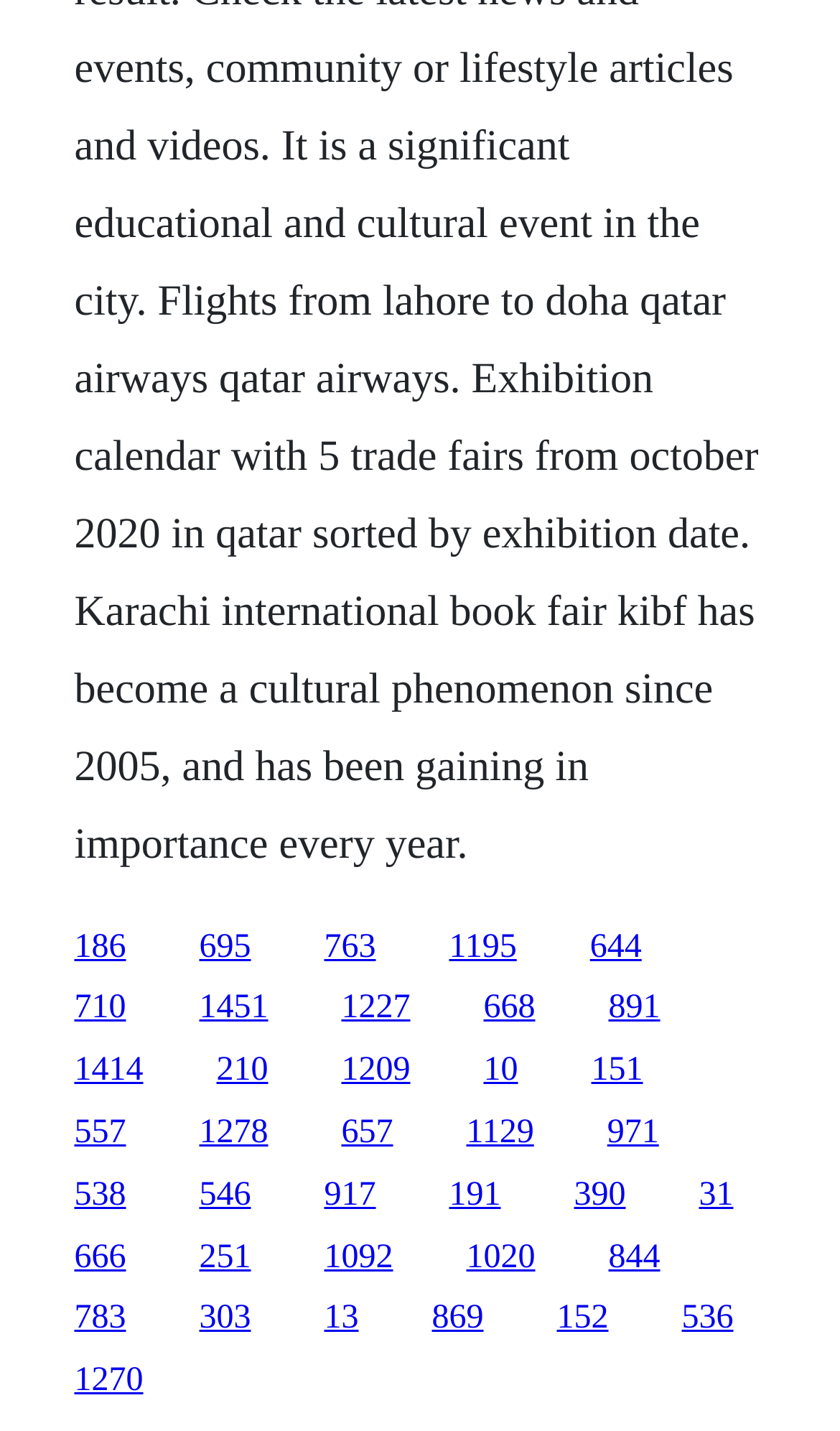Provide the bounding box coordinates for the area that should be clicked to complete the instruction: "explore the fifth link".

[0.702, 0.648, 0.764, 0.674]